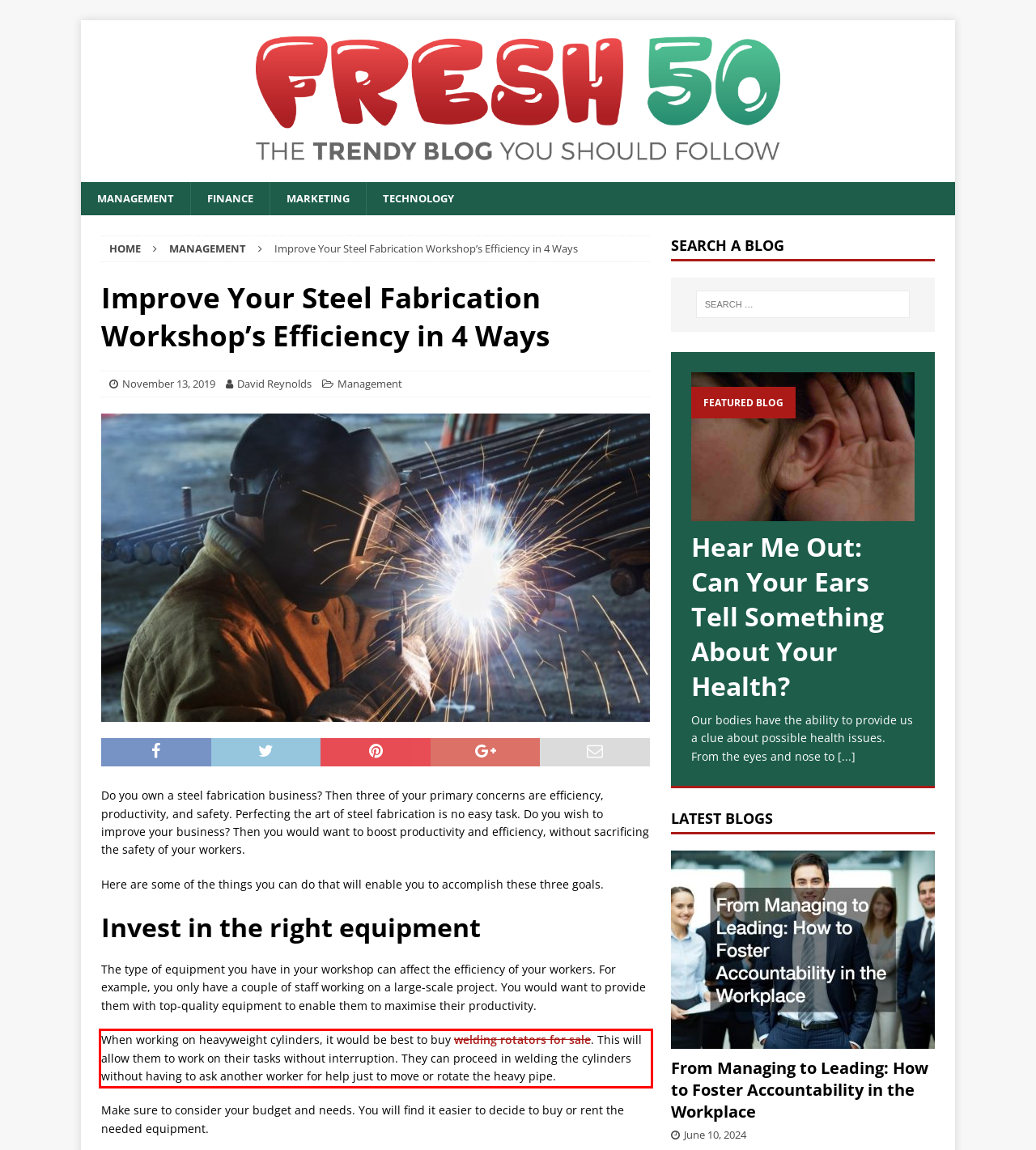Using the provided webpage screenshot, recognize the text content in the area marked by the red bounding box.

When working on heavyweight cylinders, it would be best to buy welding rotators for sale. This will allow them to work on their tasks without interruption. They can proceed in welding the cylinders without having to ask another worker for help just to move or rotate the heavy pipe.